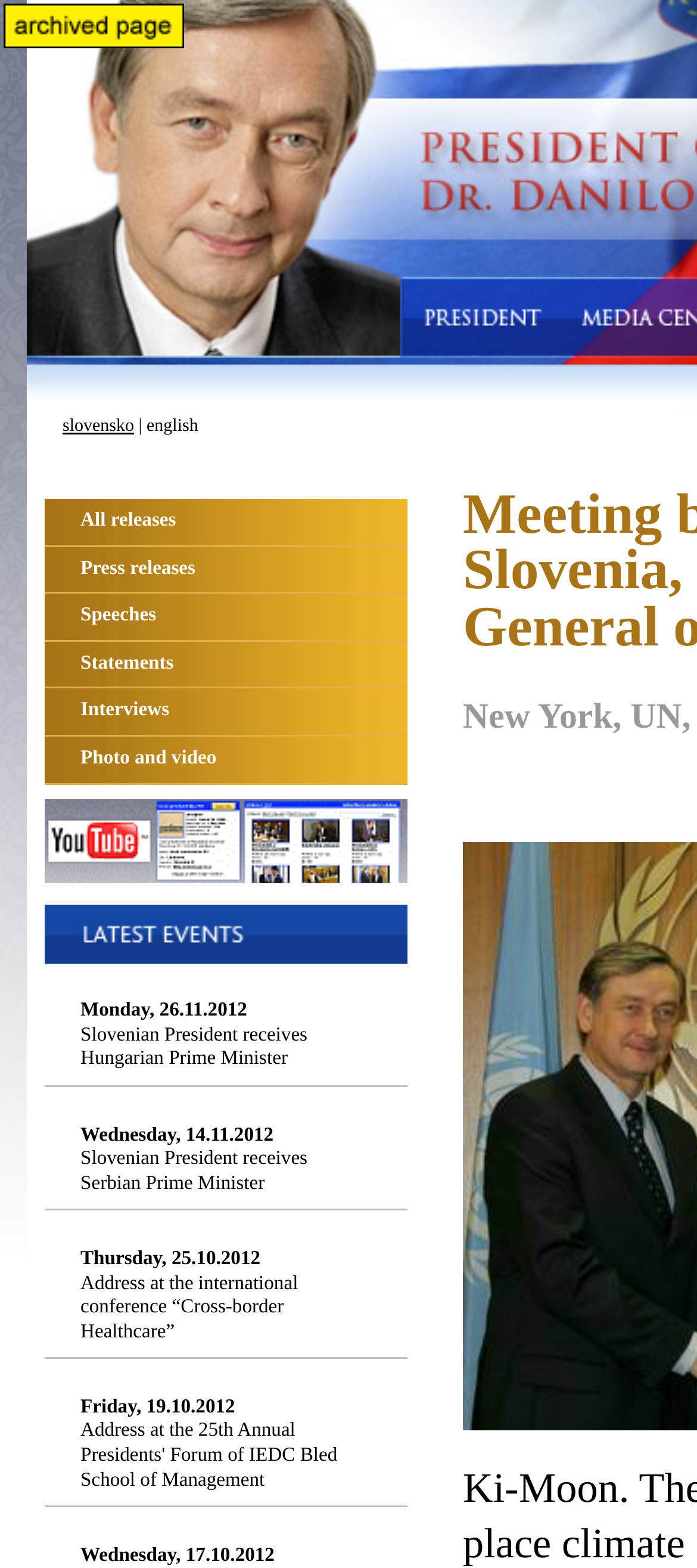Identify the bounding box coordinates of the specific part of the webpage to click to complete this instruction: "View all press releases".

[0.064, 0.318, 0.585, 0.348]